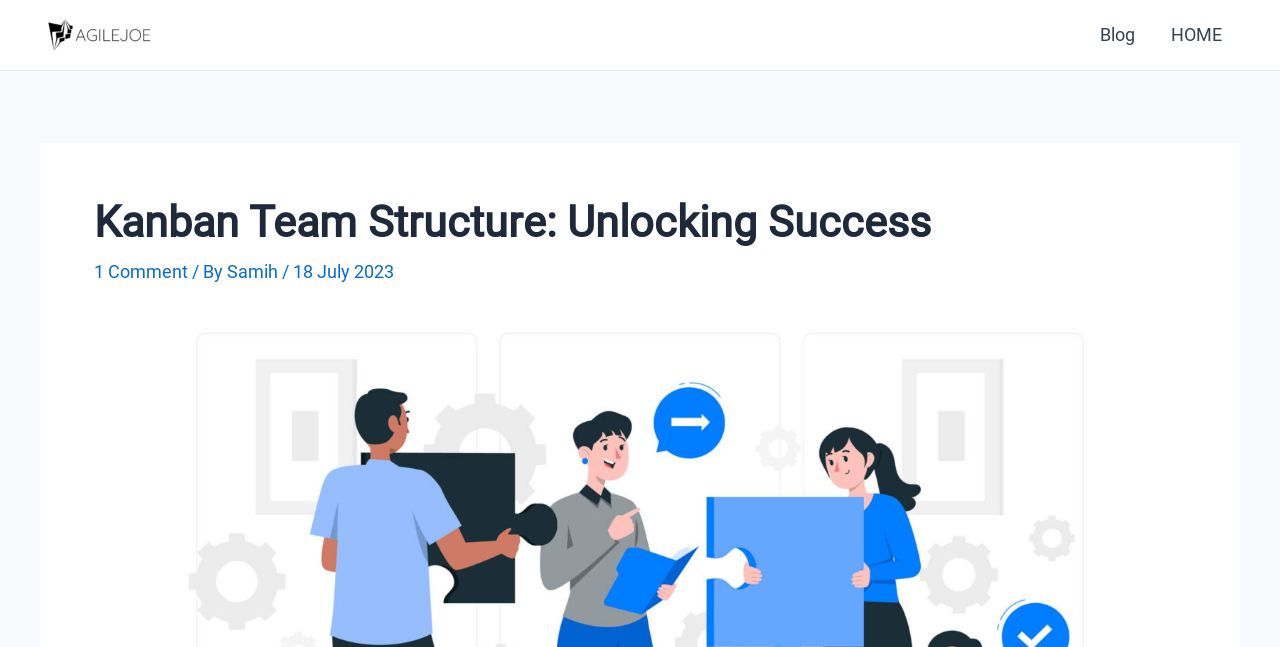Respond with a single word or phrase:
What is the navigation menu item before 'HOME'?

Blog